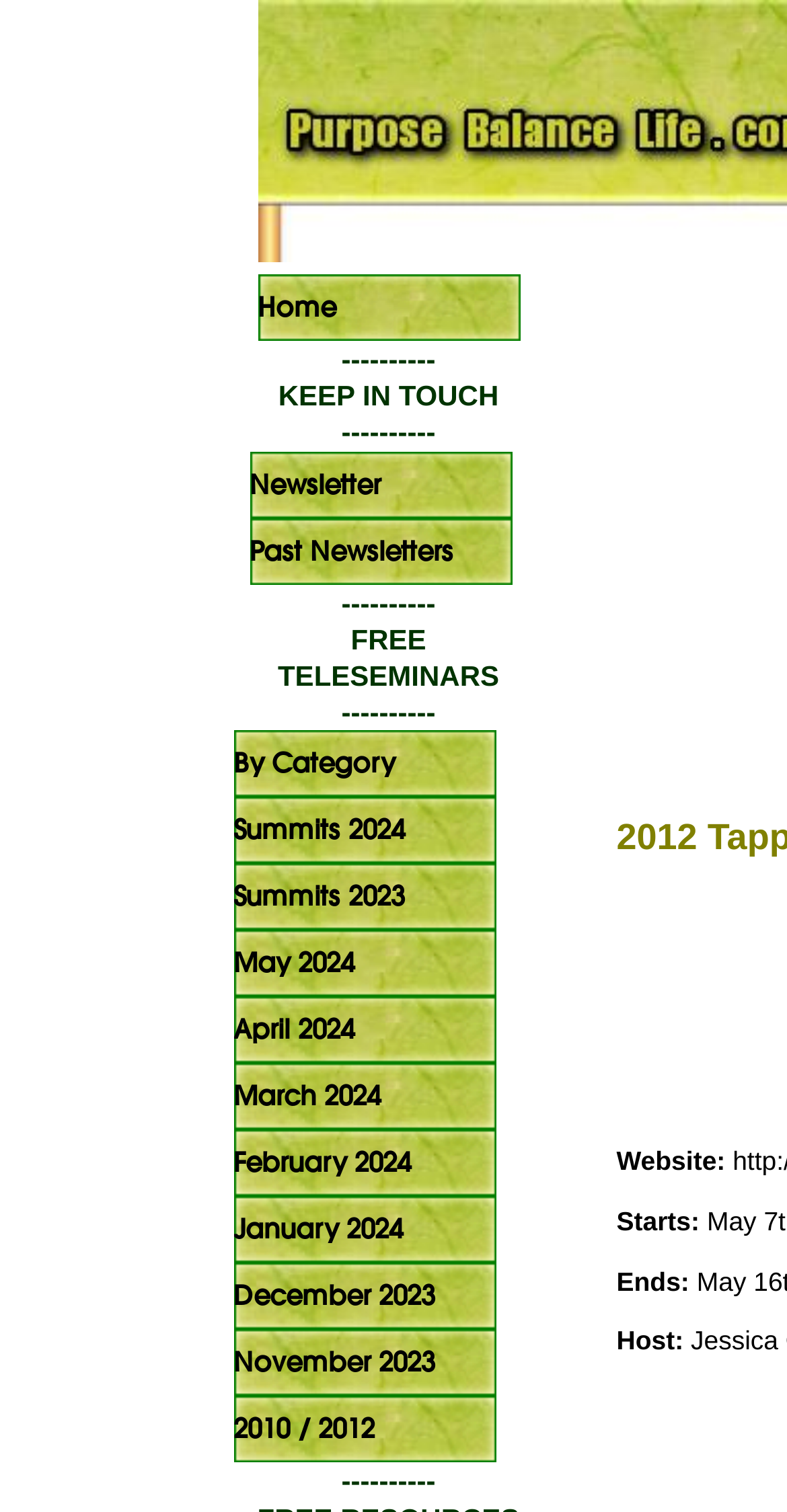Can you find the bounding box coordinates for the element that needs to be clicked to execute this instruction: "browse free teleseminars"? The coordinates should be given as four float numbers between 0 and 1, i.e., [left, top, right, bottom].

[0.306, 0.411, 0.681, 0.459]